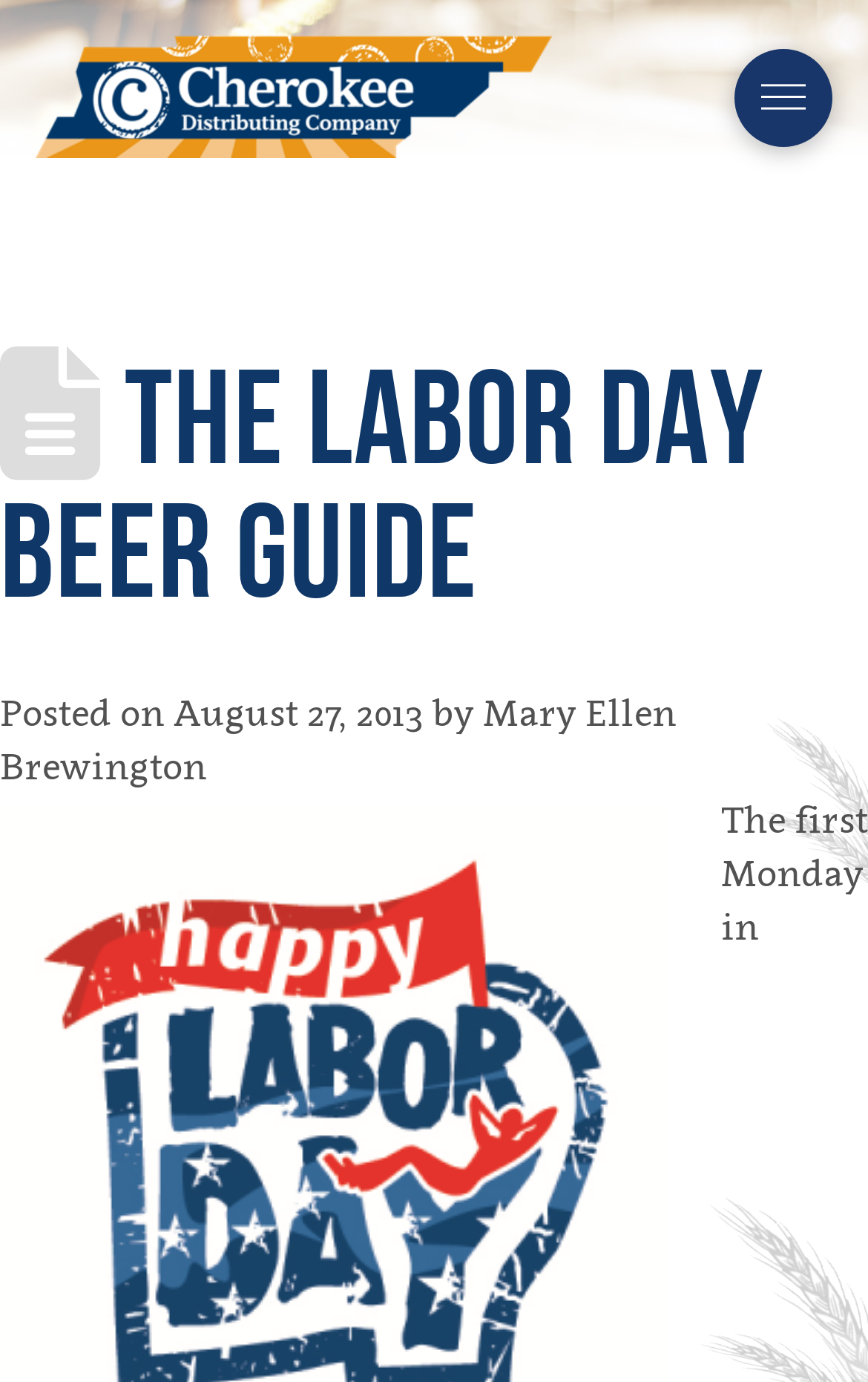From the details in the image, provide a thorough response to the question: What is the date of the post?

I found the date of the post by looking at the text 'Posted on August 27, 2013 by Mary Ellen Brewington' which is located below the main heading of the webpage.